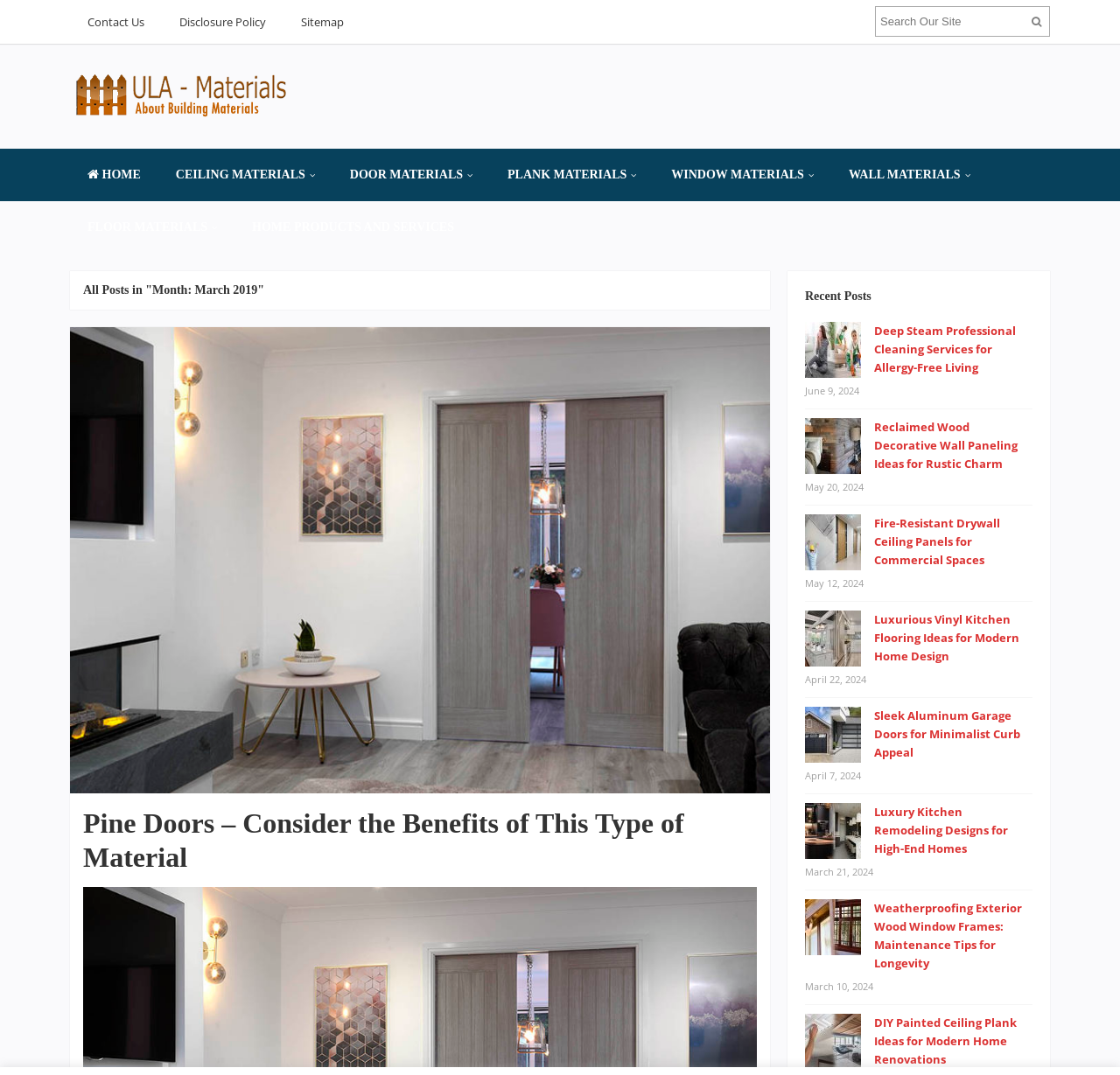Provide the bounding box coordinates of the area you need to click to execute the following instruction: "Go to home page".

[0.062, 0.138, 0.141, 0.187]